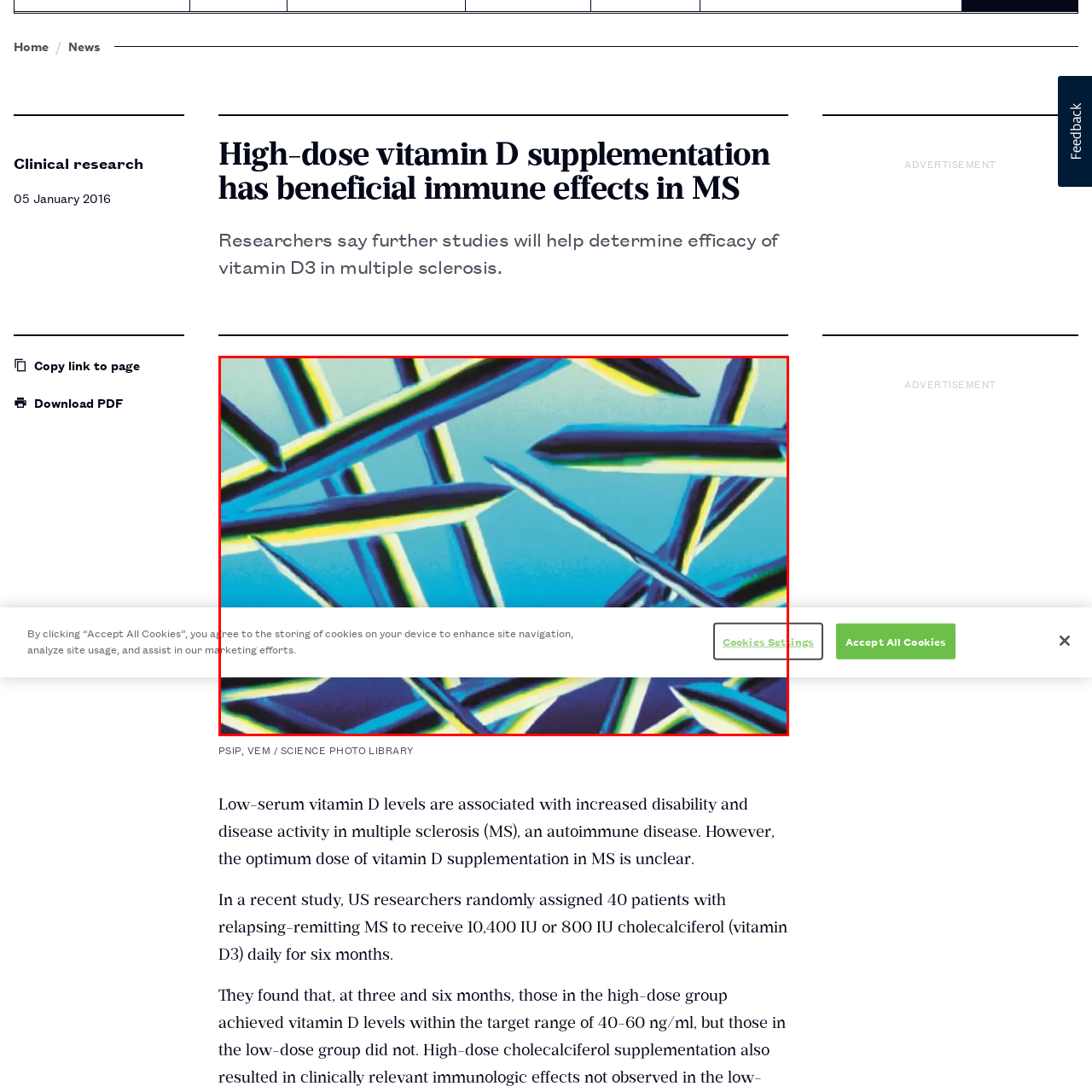Give a detailed narrative of the image enclosed by the red box.

The image features a polarised light micrograph of vitamin D3 crystals, showcasing an intricate arrangement of crystal structures that are partially illuminated with striking colors against a blue background. This visual representation highlights the scientific exploration of vitamin D, specifically in relation to its potential as an immunomodulatory therapy for multiple sclerosis (MS). The accompanying text notes that ongoing randomized trials are expected to clarify the efficacy of cholecalciferol (vitamin D3) for this condition, underscoring the significance of vitamin D levels in relation to autoimmune diseases like MS. Written attribution for the image credits "PSIP, VEM / SCIENCE PHOTO LIBRARY."